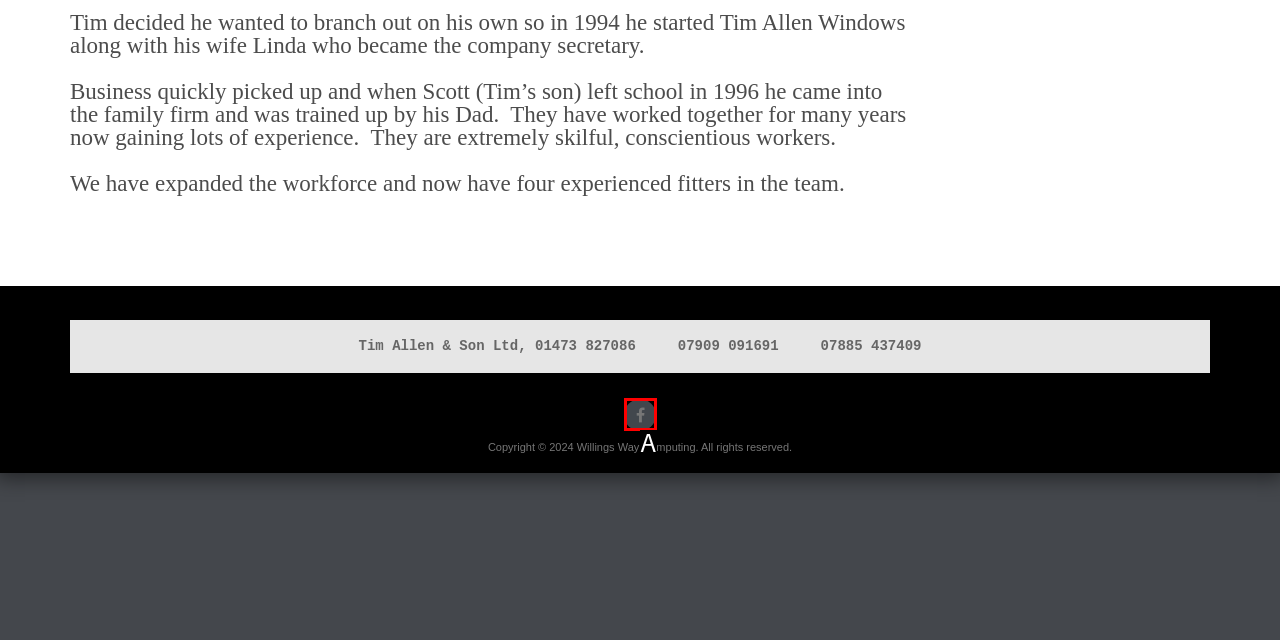Tell me which one HTML element best matches the description: title="Facebook" Answer with the option's letter from the given choices directly.

A